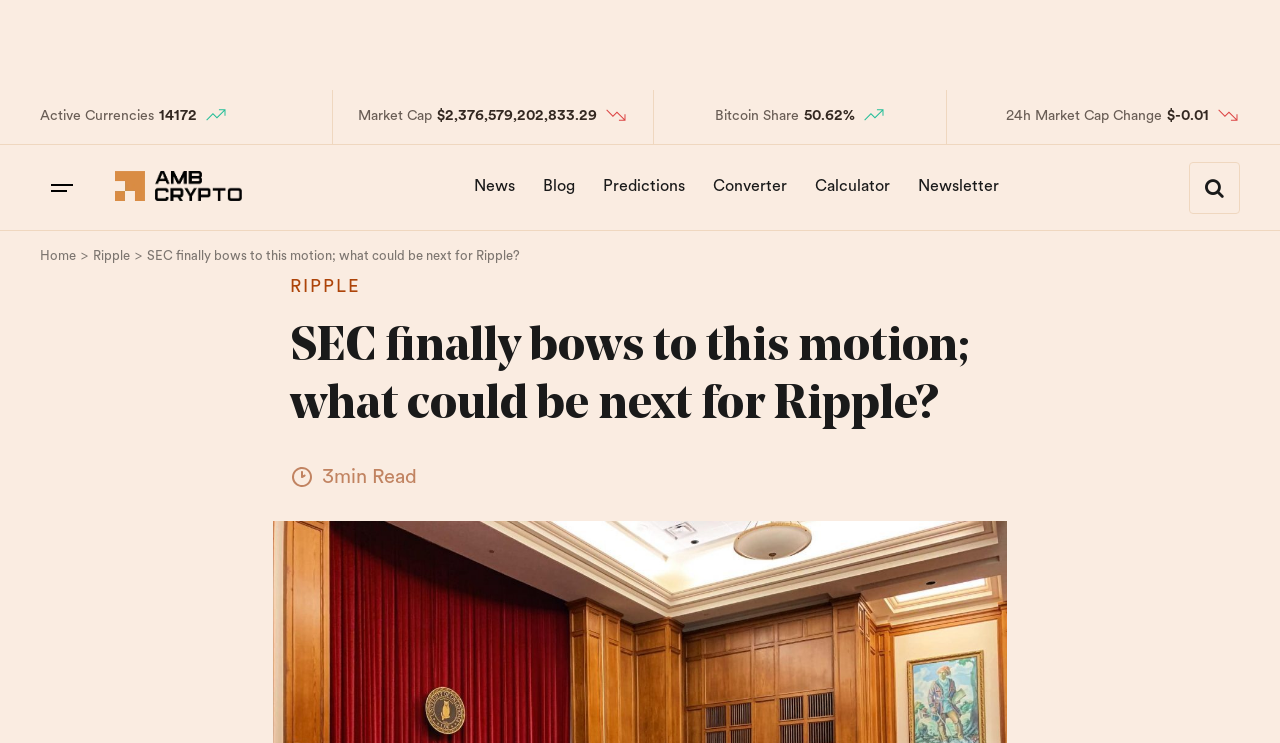Please reply with a single word or brief phrase to the question: 
What is the 24-hour market capitalization change?

$-0.01